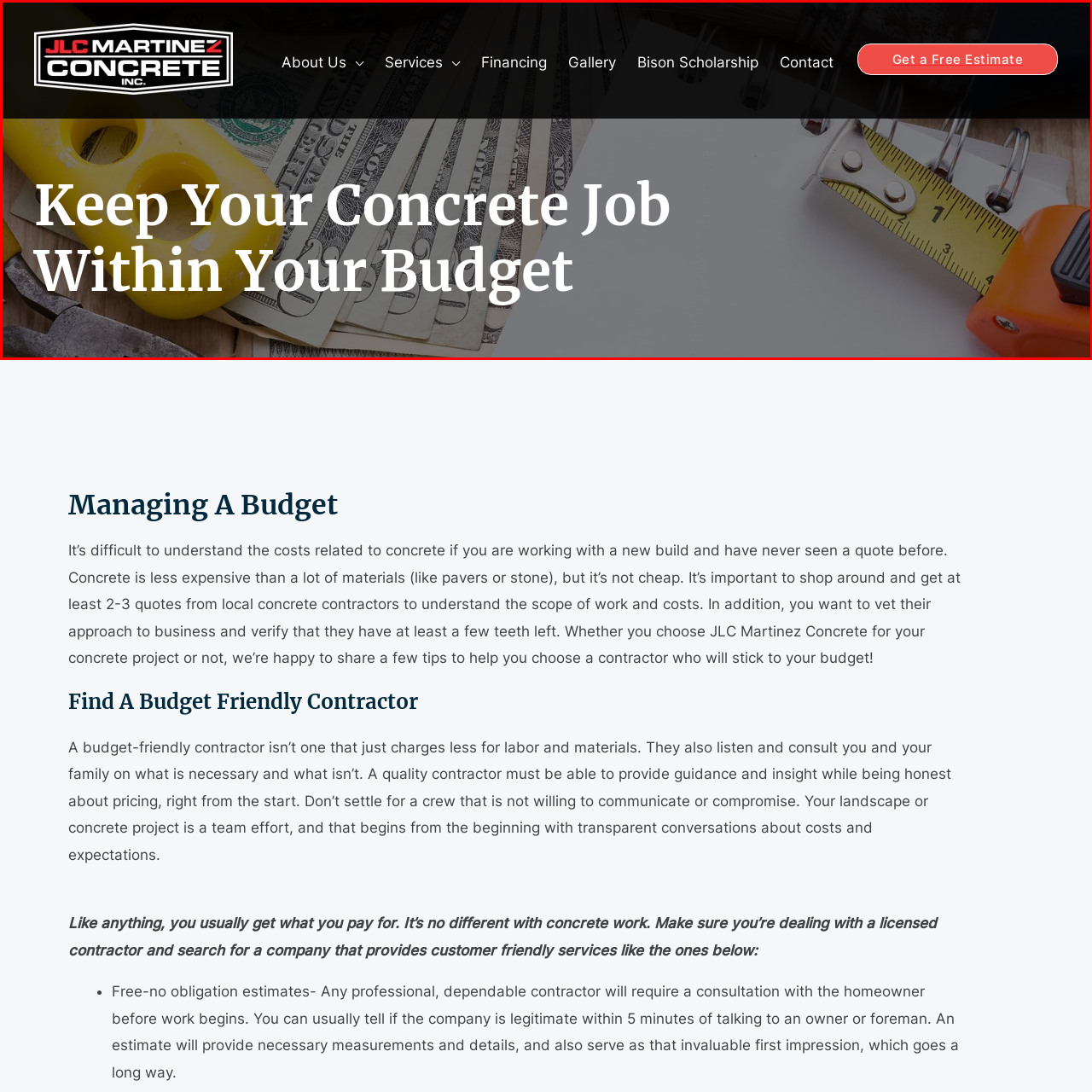Observe the visual content surrounded by a red rectangle, What message does the text overlay convey? Respond using just one word or a short phrase.

Prioritizing cost management